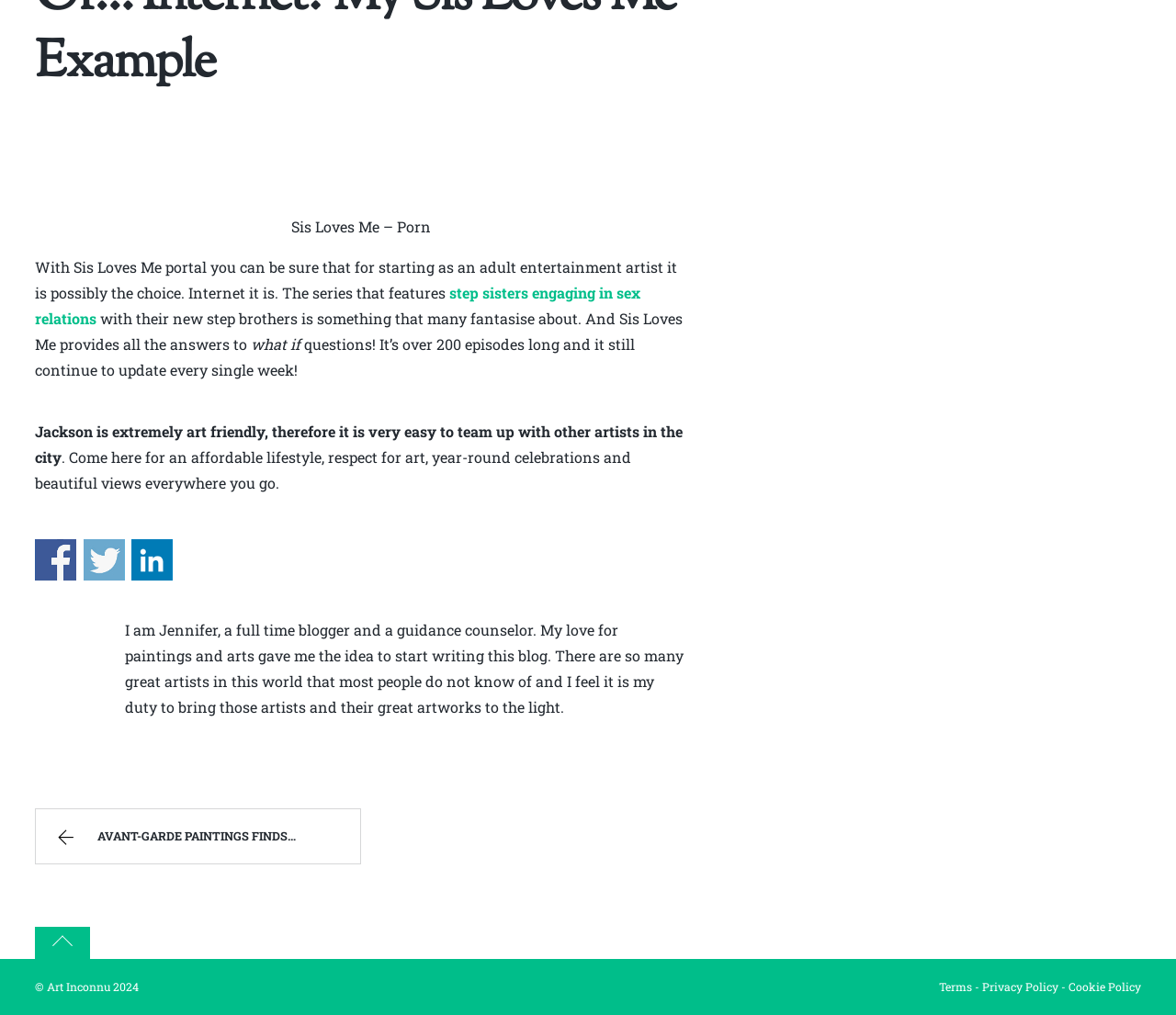Identify the bounding box coordinates for the element that needs to be clicked to fulfill this instruction: "Send an inquiry to the company". Provide the coordinates in the format of four float numbers between 0 and 1: [left, top, right, bottom].

None